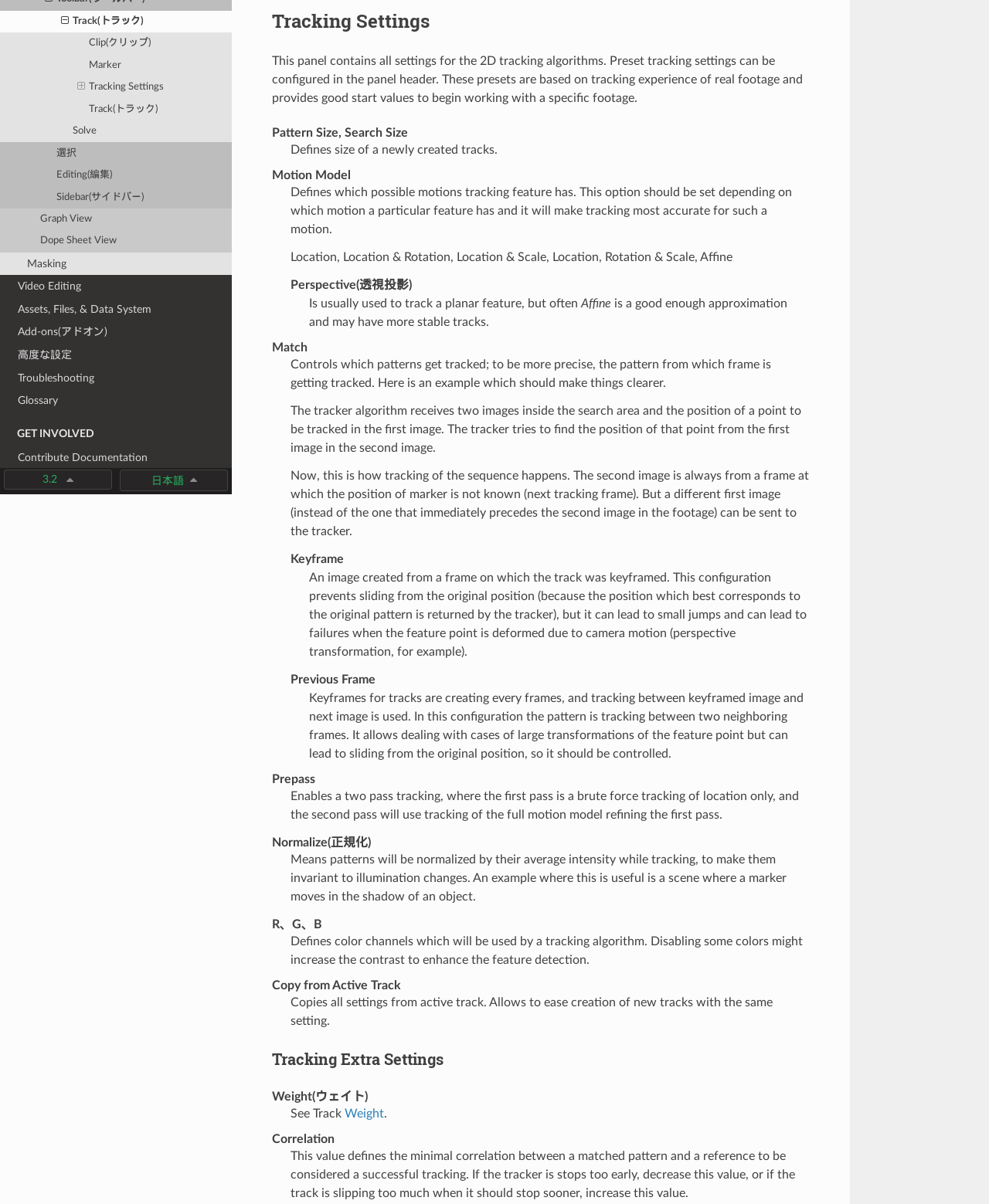Based on the element description Tracking Settings, identify the bounding box coordinates for the UI element. The coordinates should be in the format (top-left x, top-left y, bottom-right x, bottom-right y) and within the 0 to 1 range.

[0.0, 0.063, 0.234, 0.082]